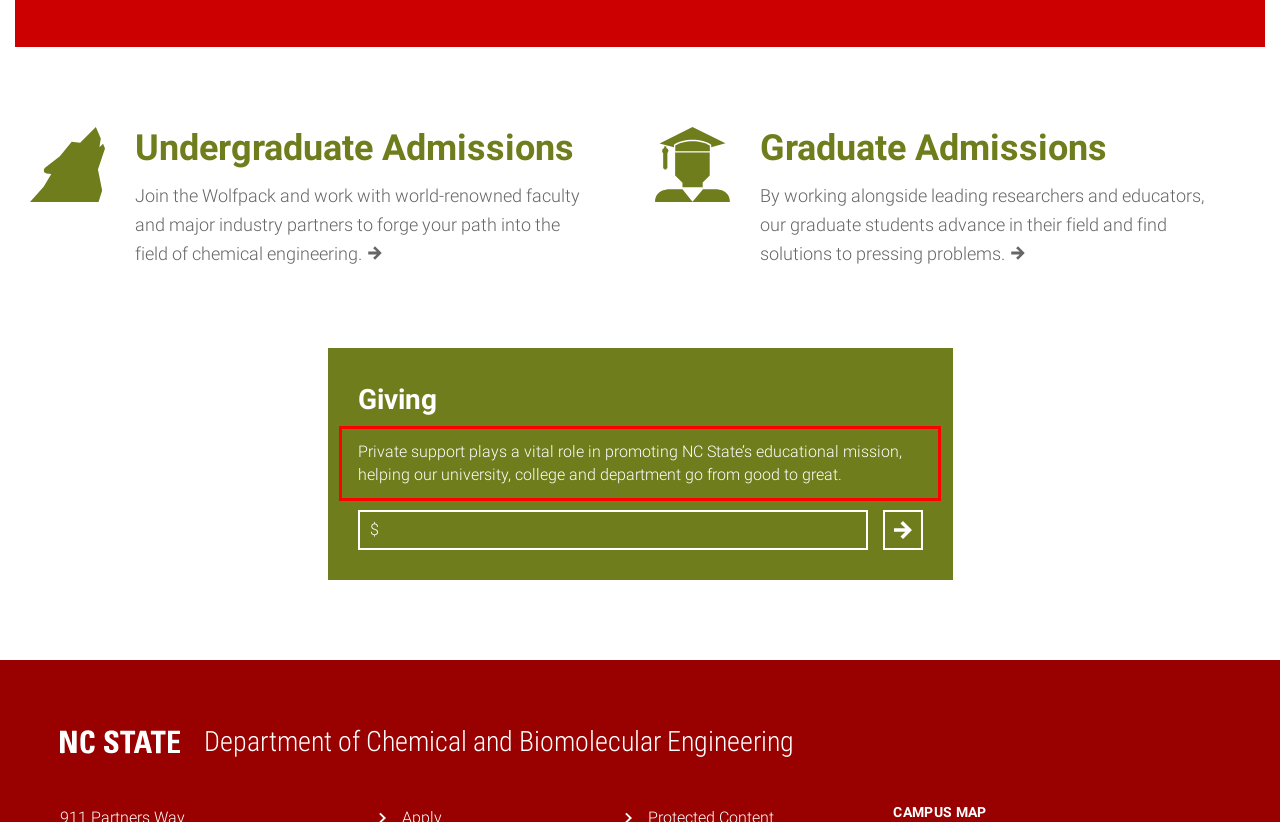Please perform OCR on the text within the red rectangle in the webpage screenshot and return the text content.

Private support plays a vital role in promoting NC State’s educational mission, helping our university, college and department go from good to great.